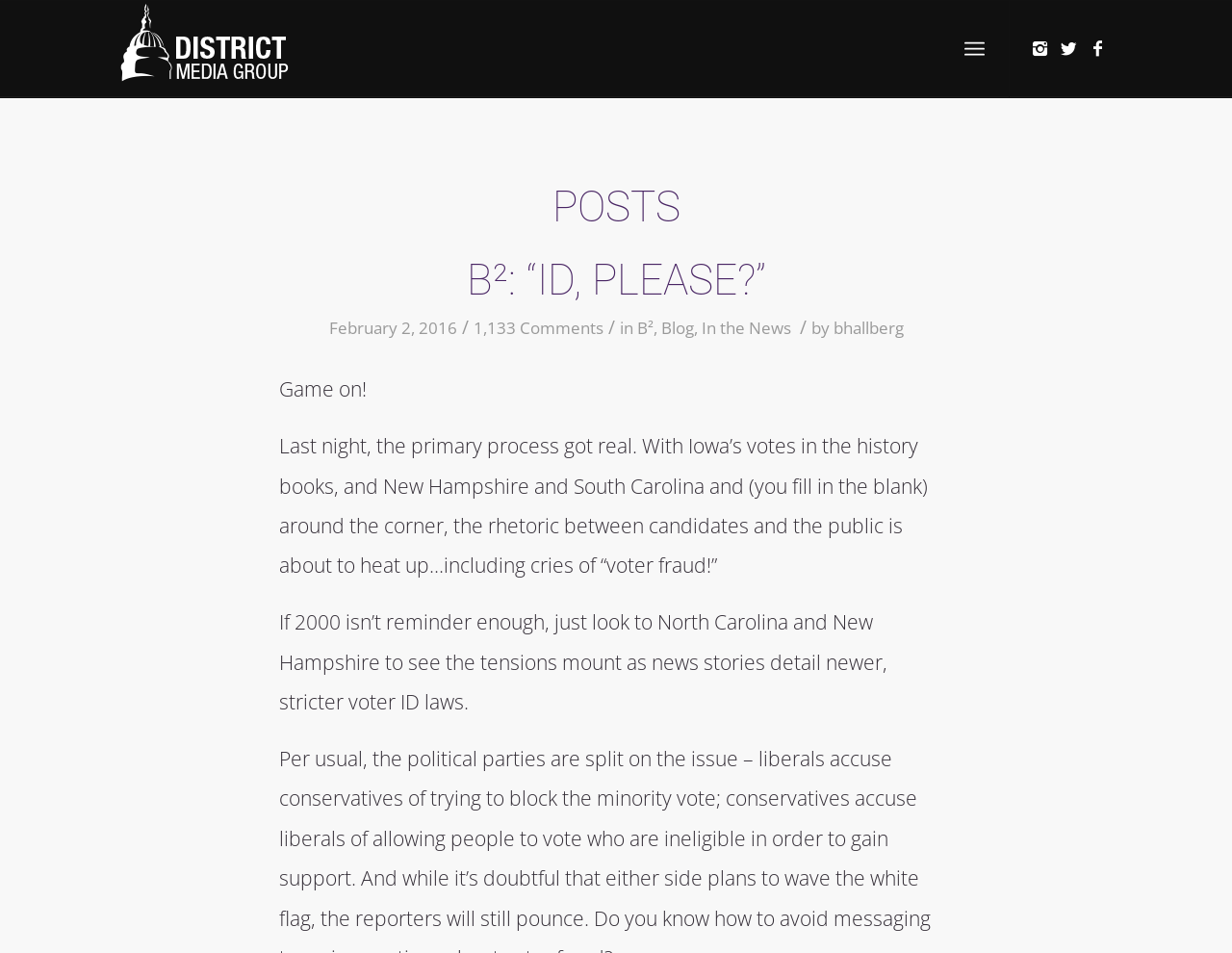What is the date of the post?
Please answer the question with a detailed and comprehensive explanation.

I found the date of the post by looking at the time element with the text 'February 2, 2016' inside the 'POSTS' section.